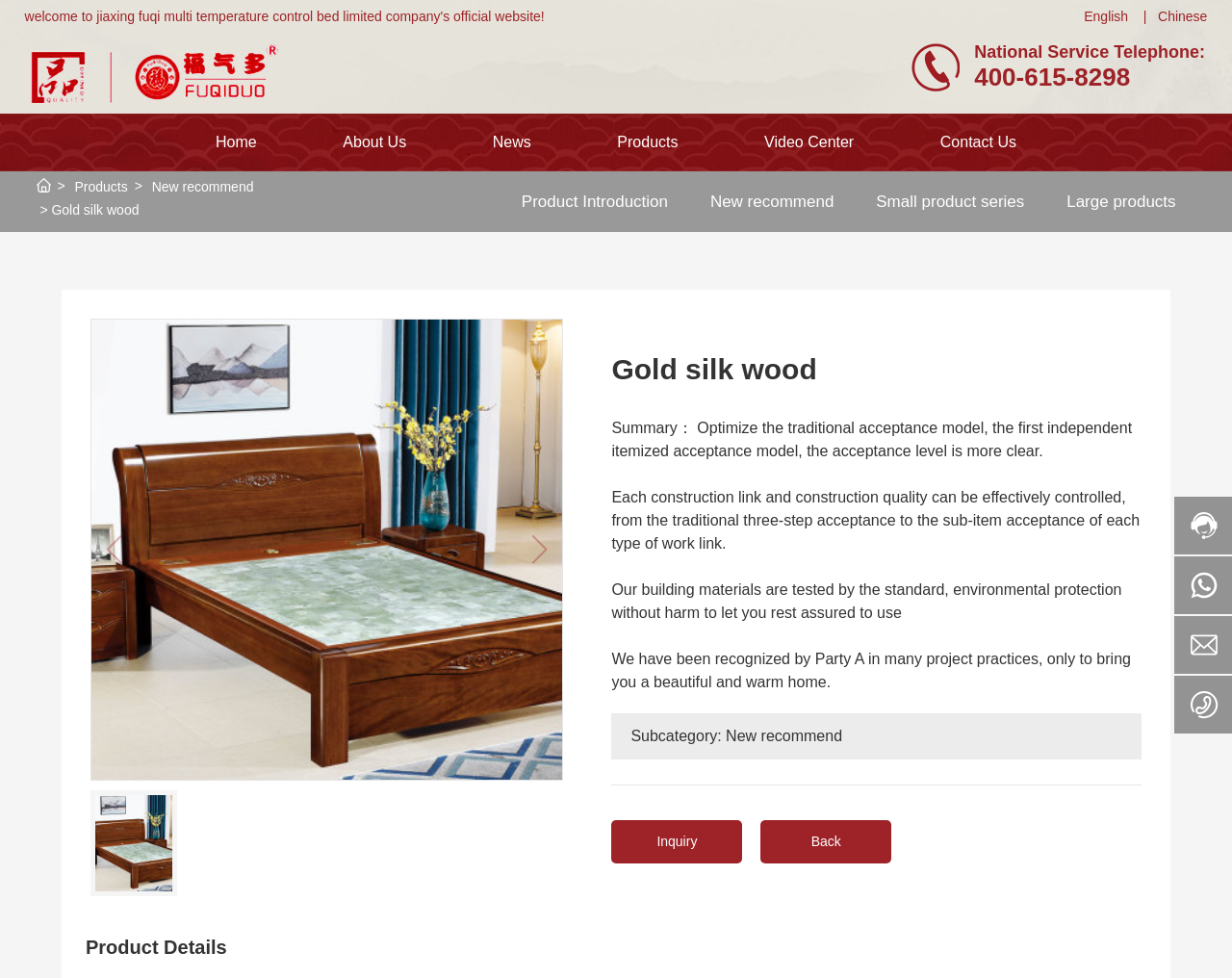Please find and generate the text of the main heading on the webpage.

Gold silk wood